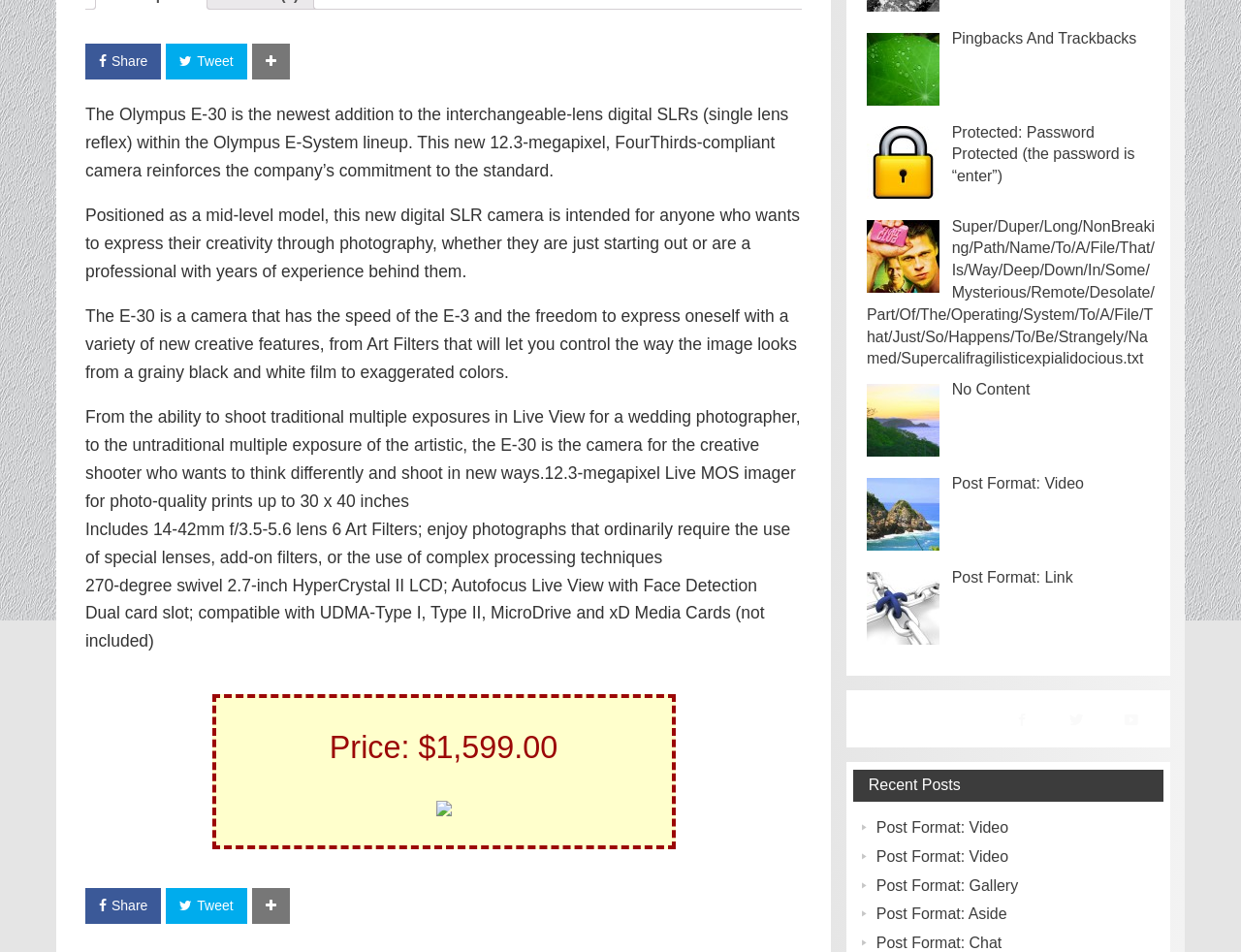Given the description of a UI element: "Tweet", identify the bounding box coordinates of the matching element in the webpage screenshot.

[0.134, 0.933, 0.199, 0.971]